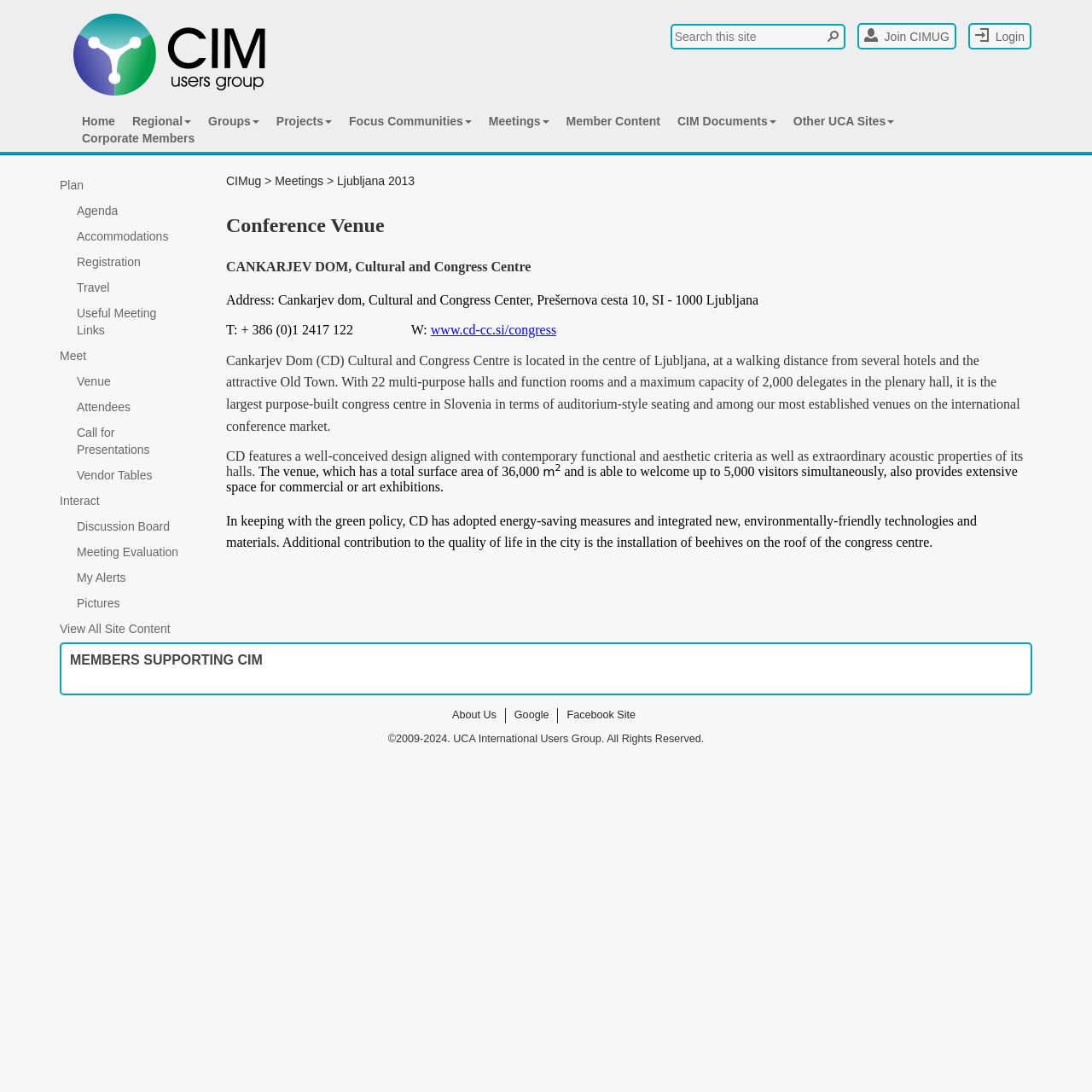What is the copyright year range of the webpage?
Using the screenshot, give a one-word or short phrase answer.

2009-2024